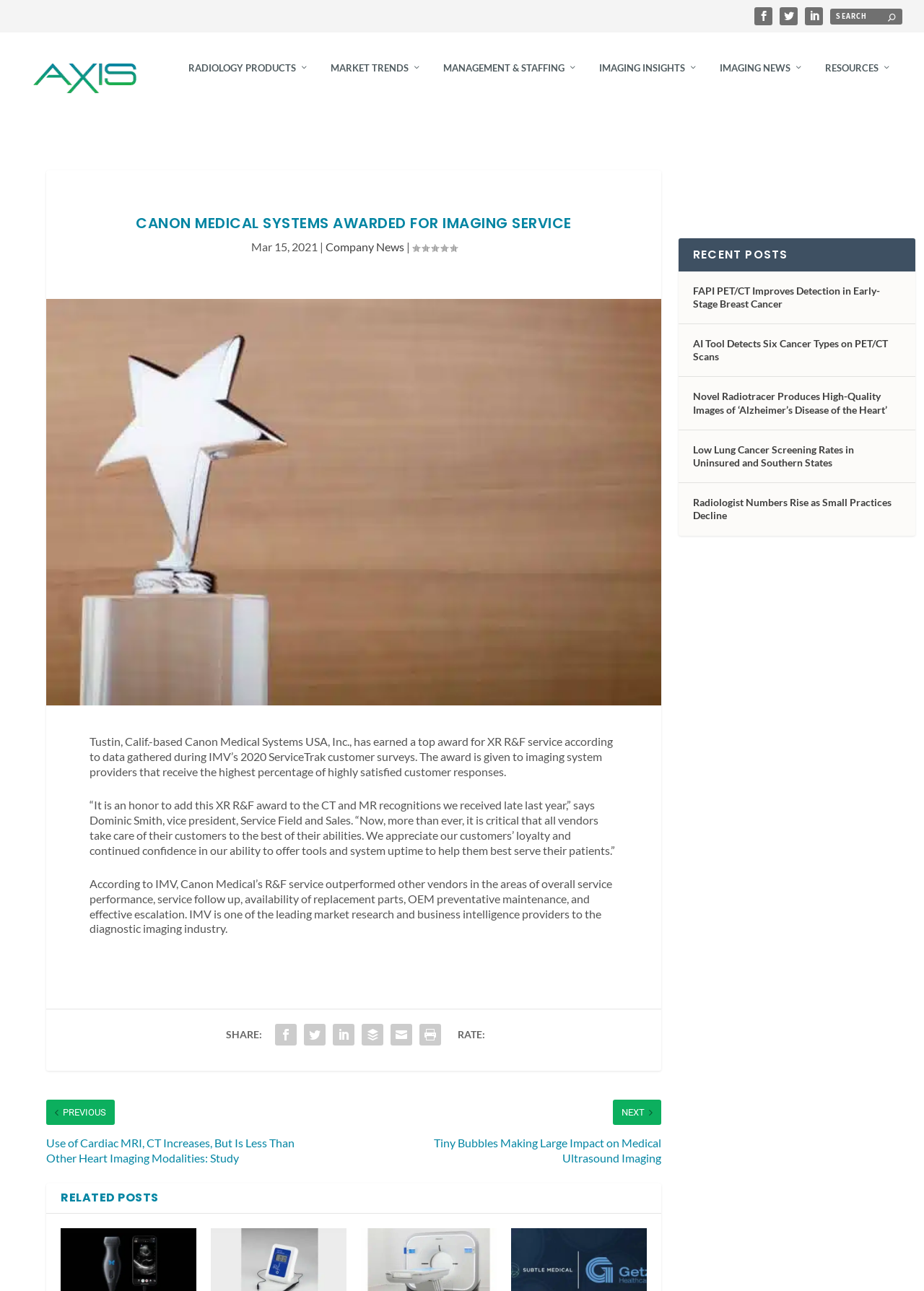Determine the bounding box coordinates of the region I should click to achieve the following instruction: "Search for something". Ensure the bounding box coordinates are four float numbers between 0 and 1, i.e., [left, top, right, bottom].

[0.898, 0.006, 0.977, 0.019]